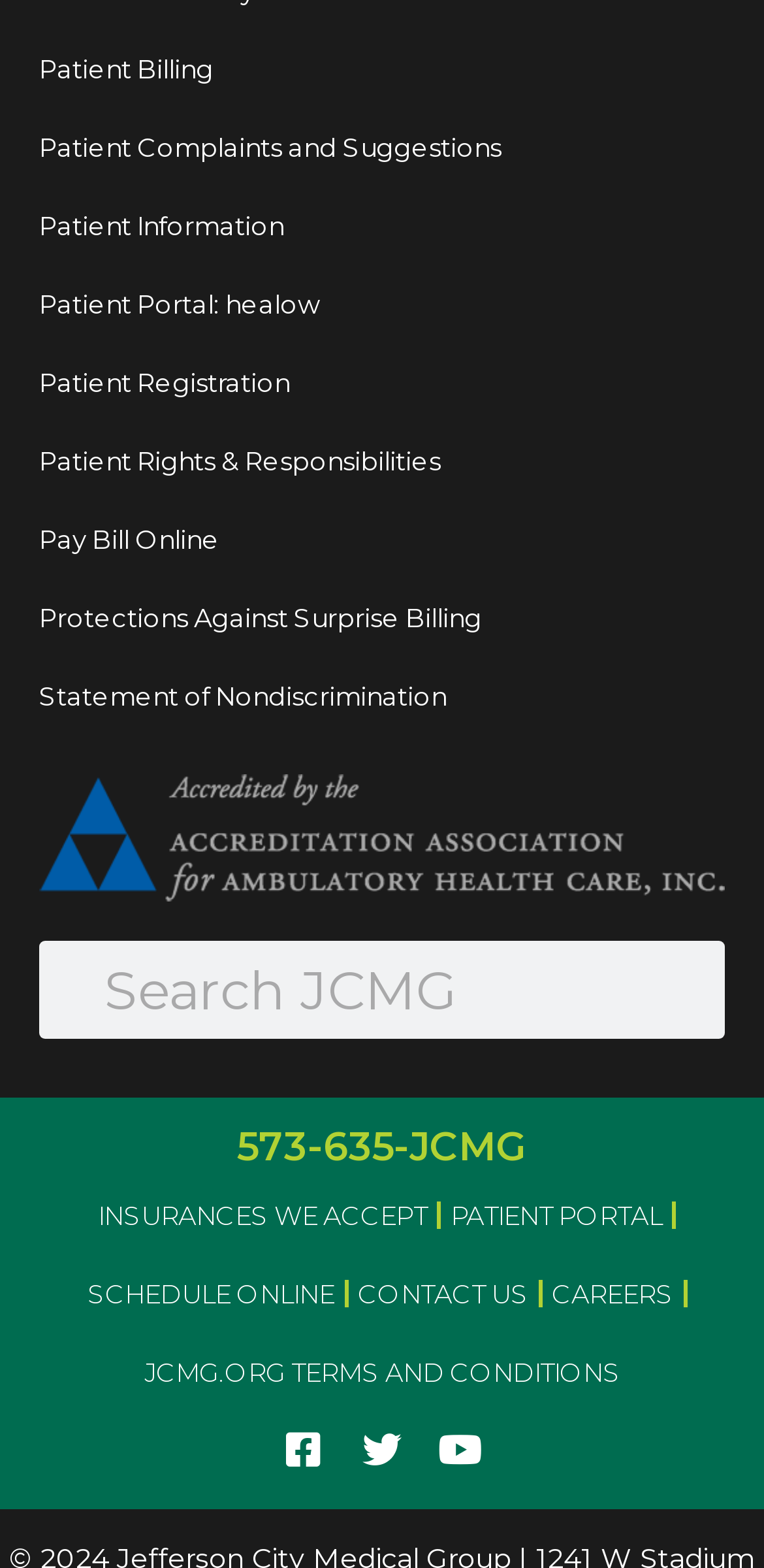Identify the bounding box coordinates of the area that should be clicked in order to complete the given instruction: "schedule online". The bounding box coordinates should be four float numbers between 0 and 1, i.e., [left, top, right, bottom].

[0.101, 0.8, 0.45, 0.85]